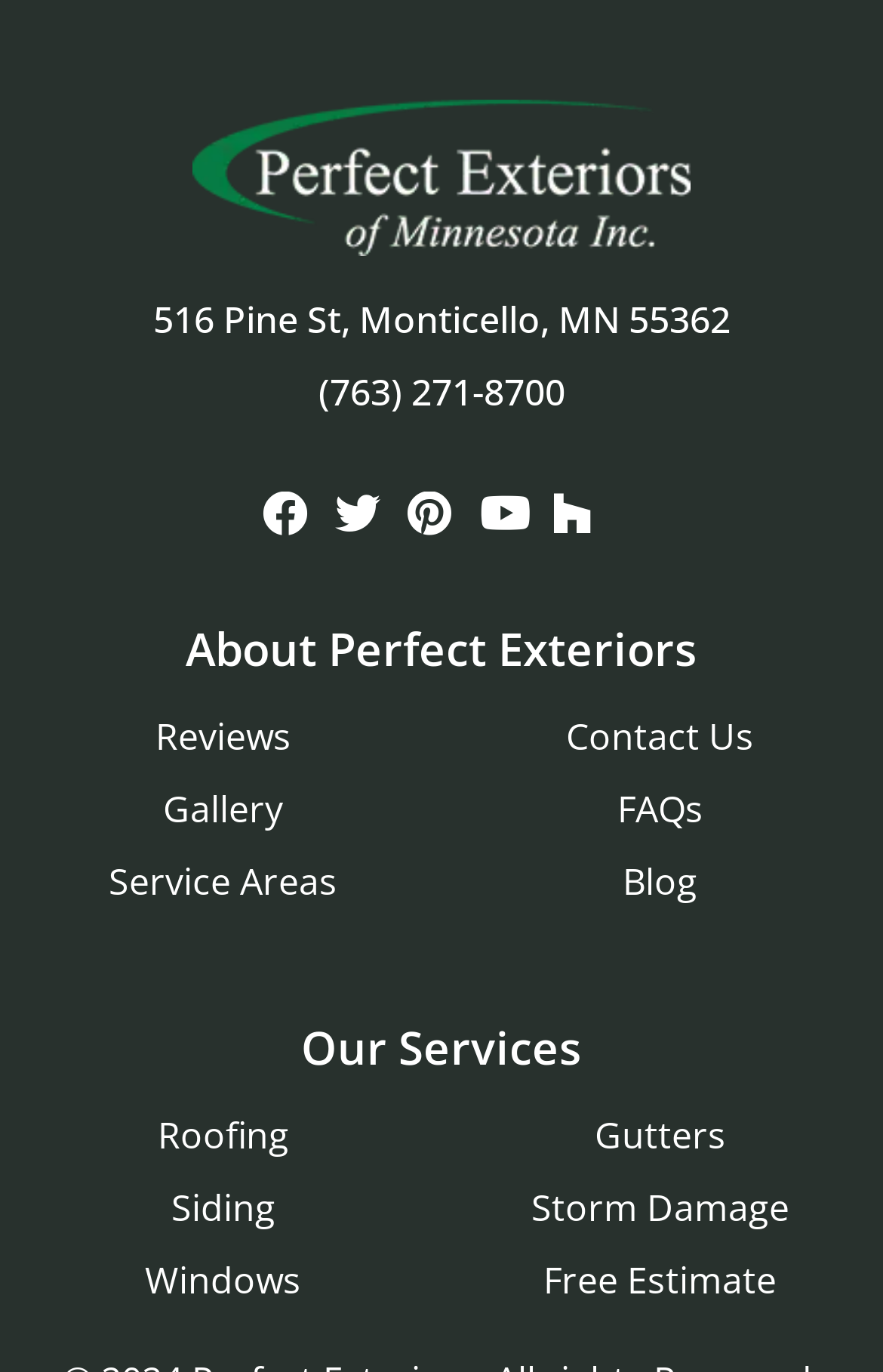Give a one-word or one-phrase response to the question:
What is the address of the company?

516 Pine St, Monticello, MN 55362